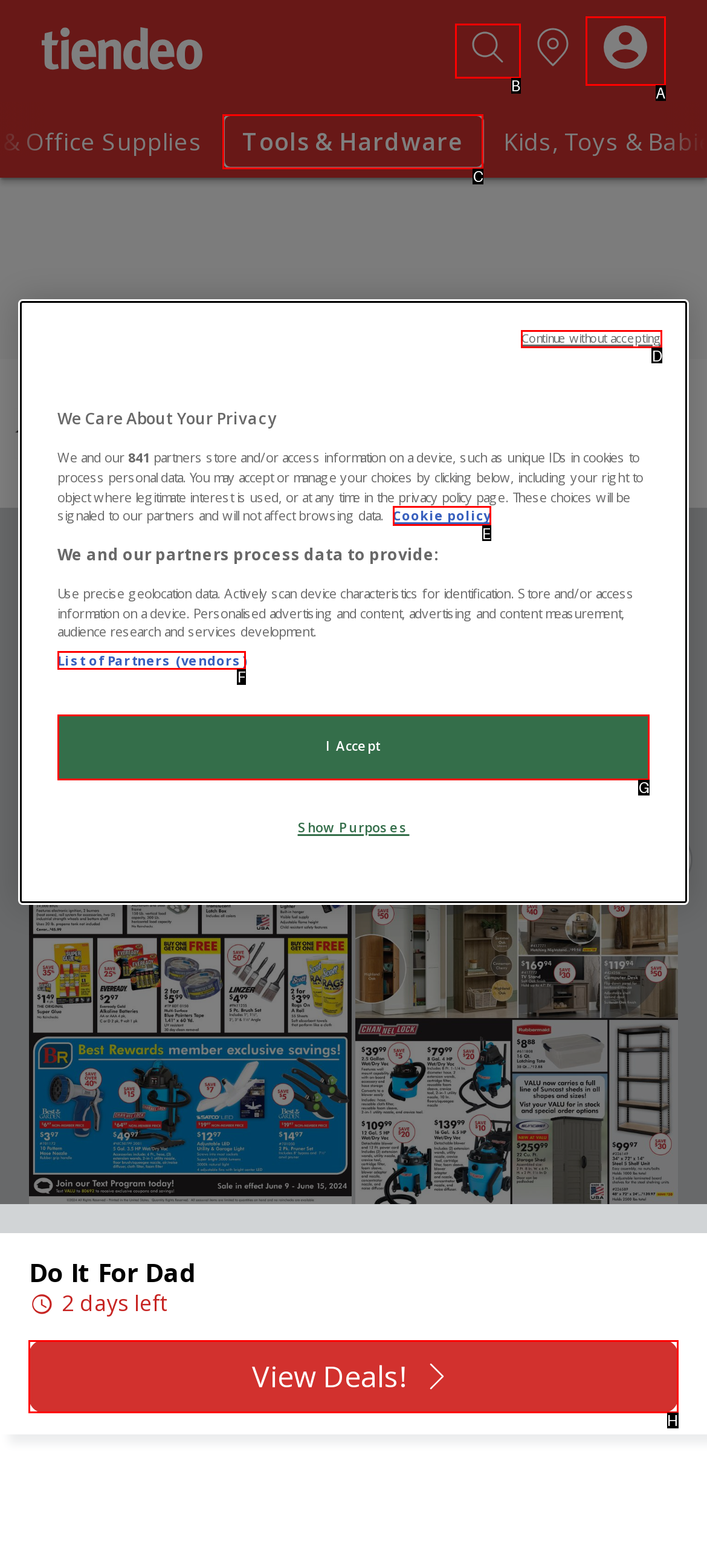Identify the letter of the UI element I need to click to carry out the following instruction: View deals for Do It For Dad

H